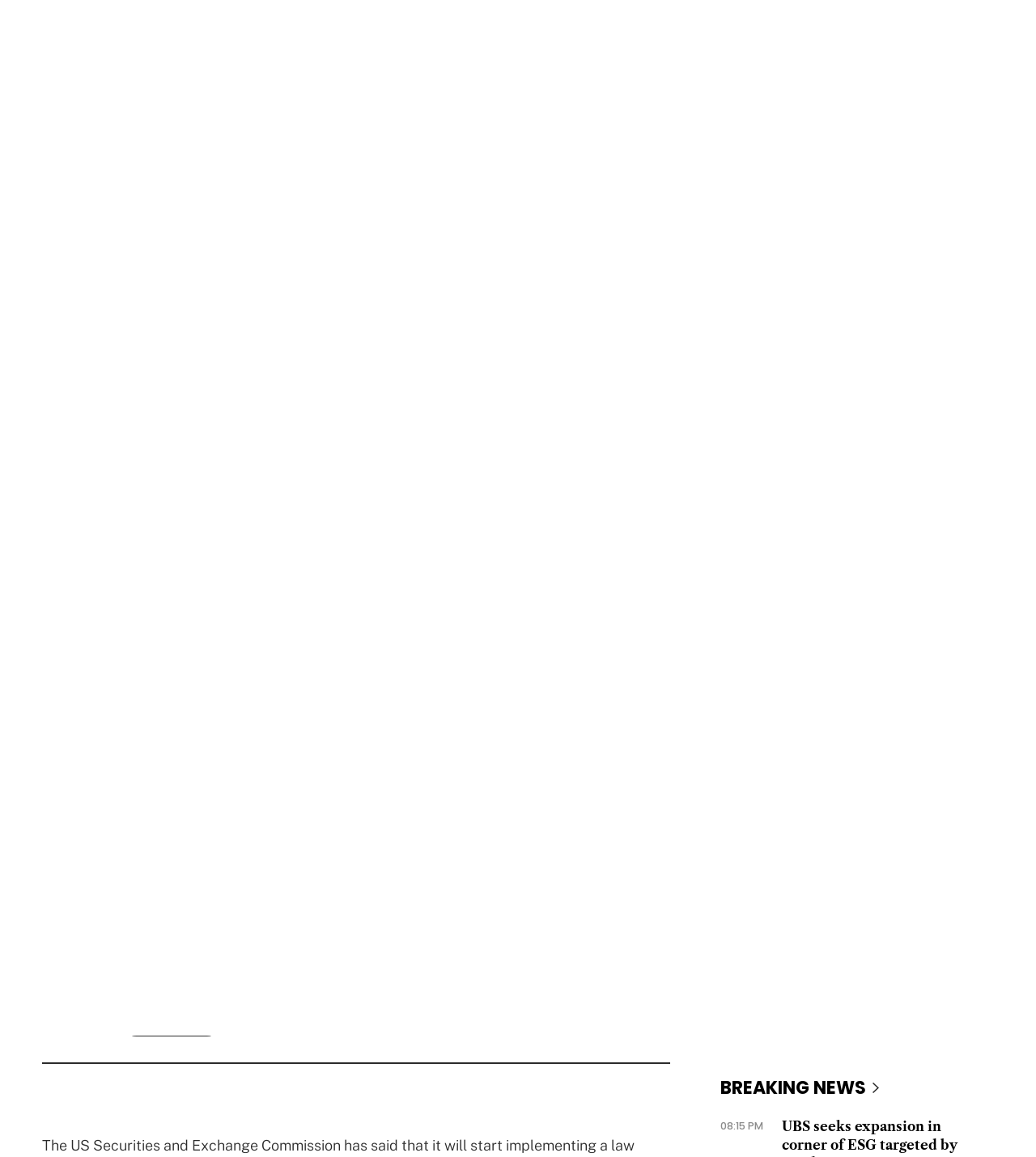Identify the bounding box for the given UI element using the description provided. Coordinates should be in the format (top-left x, top-left y, bottom-right x, bottom-right y) and must be between 0 and 1. Here is the description: title="The Business Times"

[0.414, 0.032, 0.586, 0.048]